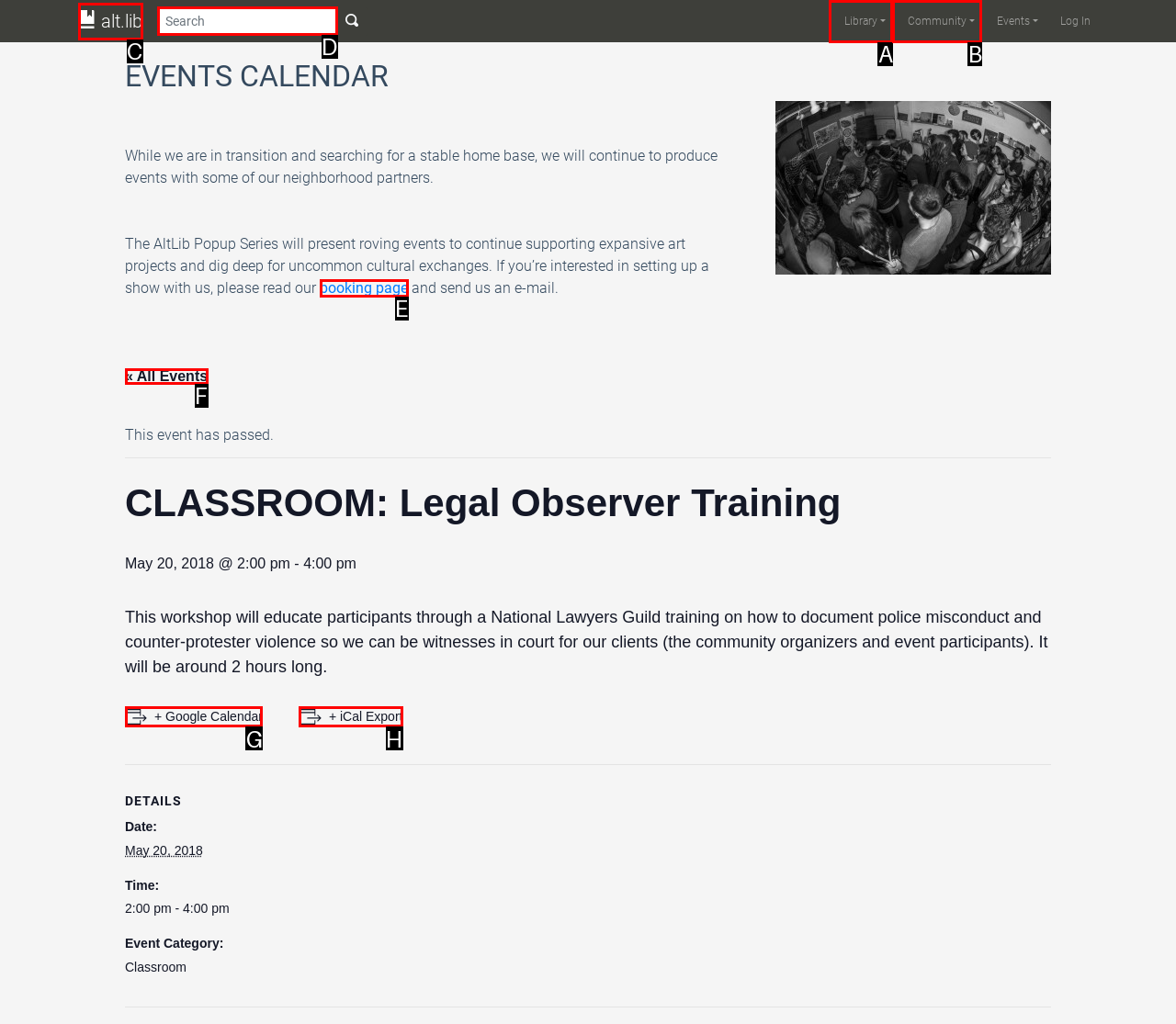Identify the UI element described as: « All Events
Answer with the option's letter directly.

F